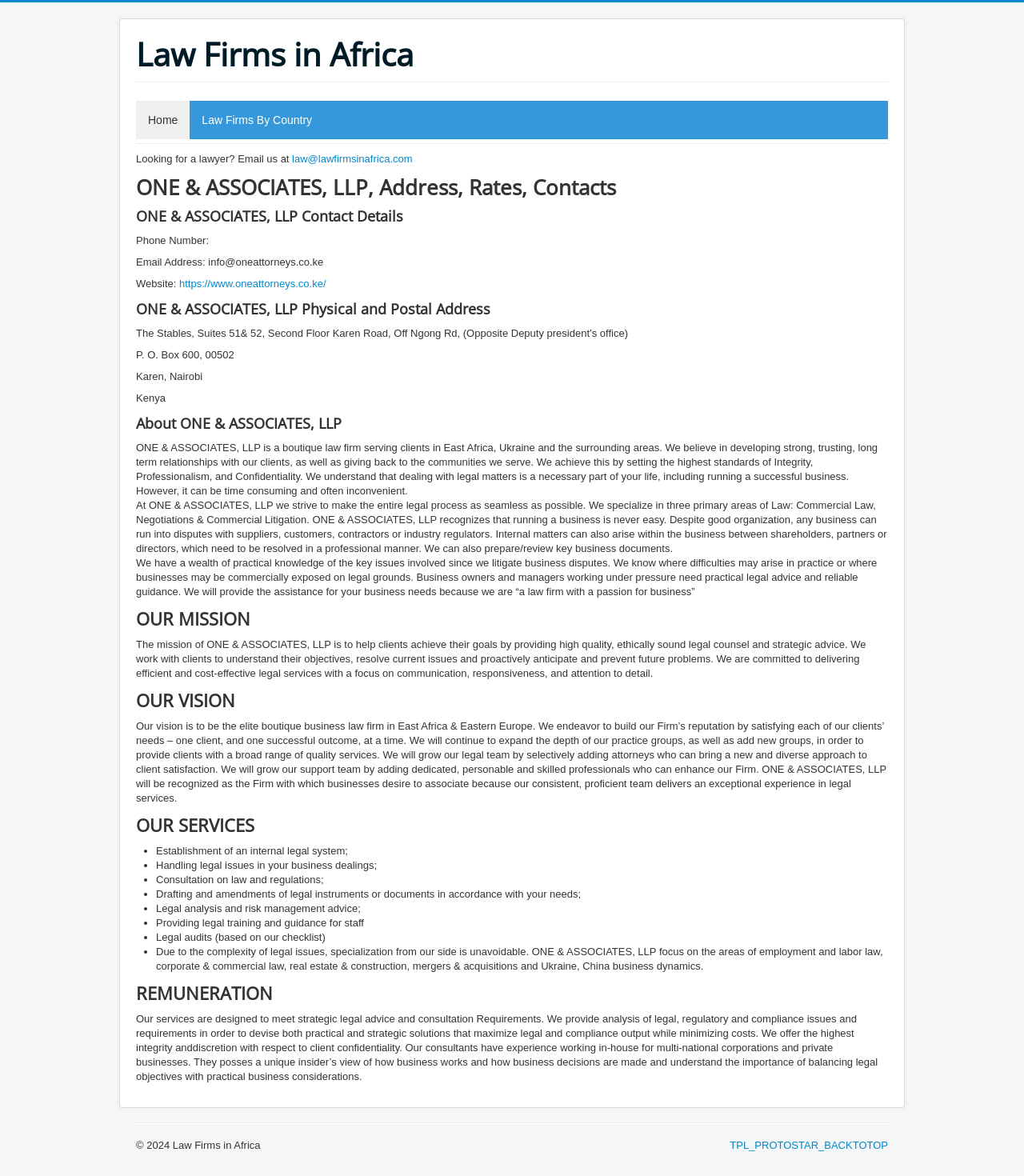Determine the bounding box coordinates of the UI element described by: "Law Firms in Africa".

[0.133, 0.03, 0.404, 0.063]